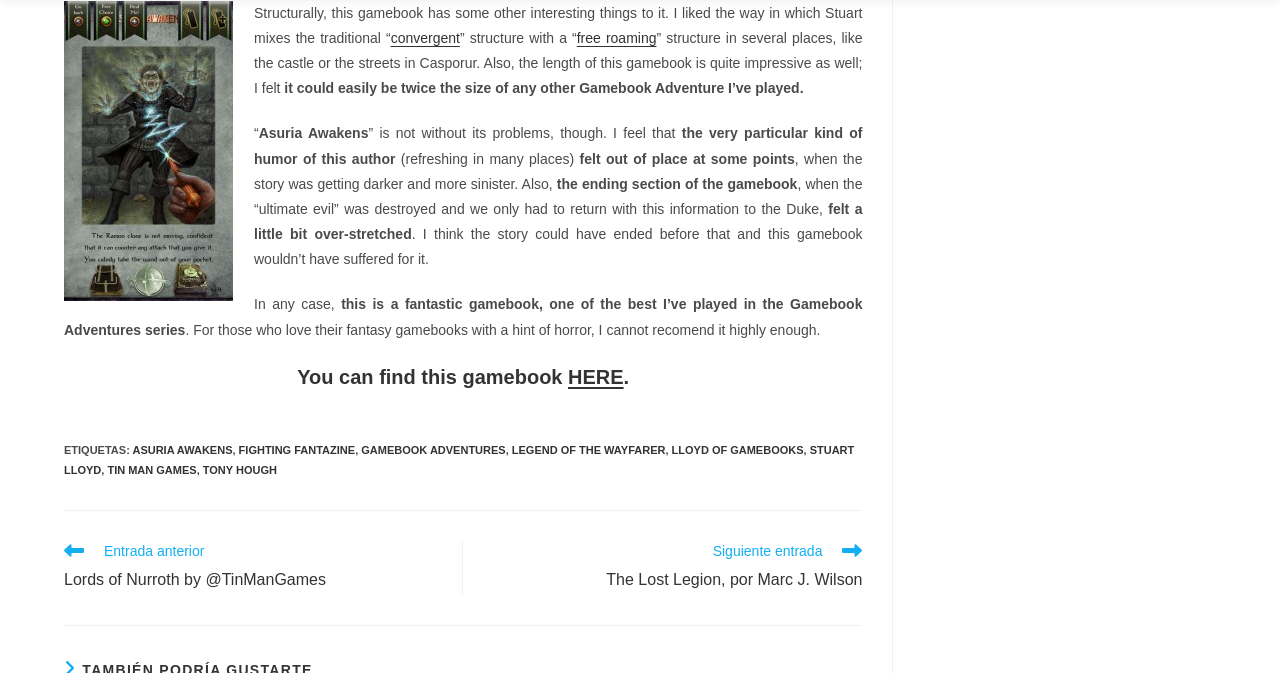Please answer the following question using a single word or phrase: 
What is the title of the previous article?

Lords of Nurroth